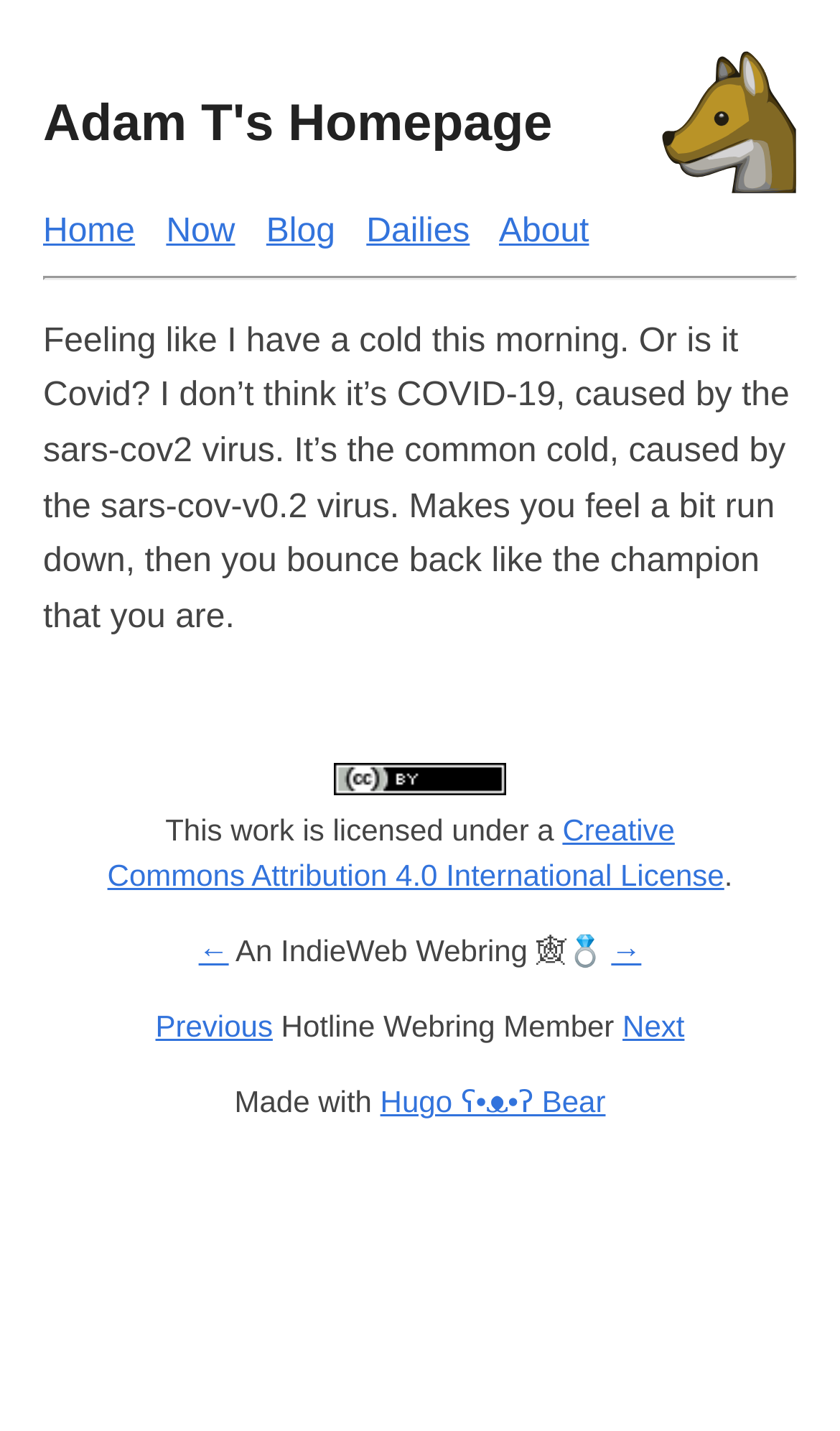How many navigation links are there?
Analyze the screenshot and provide a detailed answer to the question.

There are five navigation links: 'Home', 'Now', 'Blog', 'Dailies', and 'About'. These links are located horizontally and are separated by a horizontal separator.